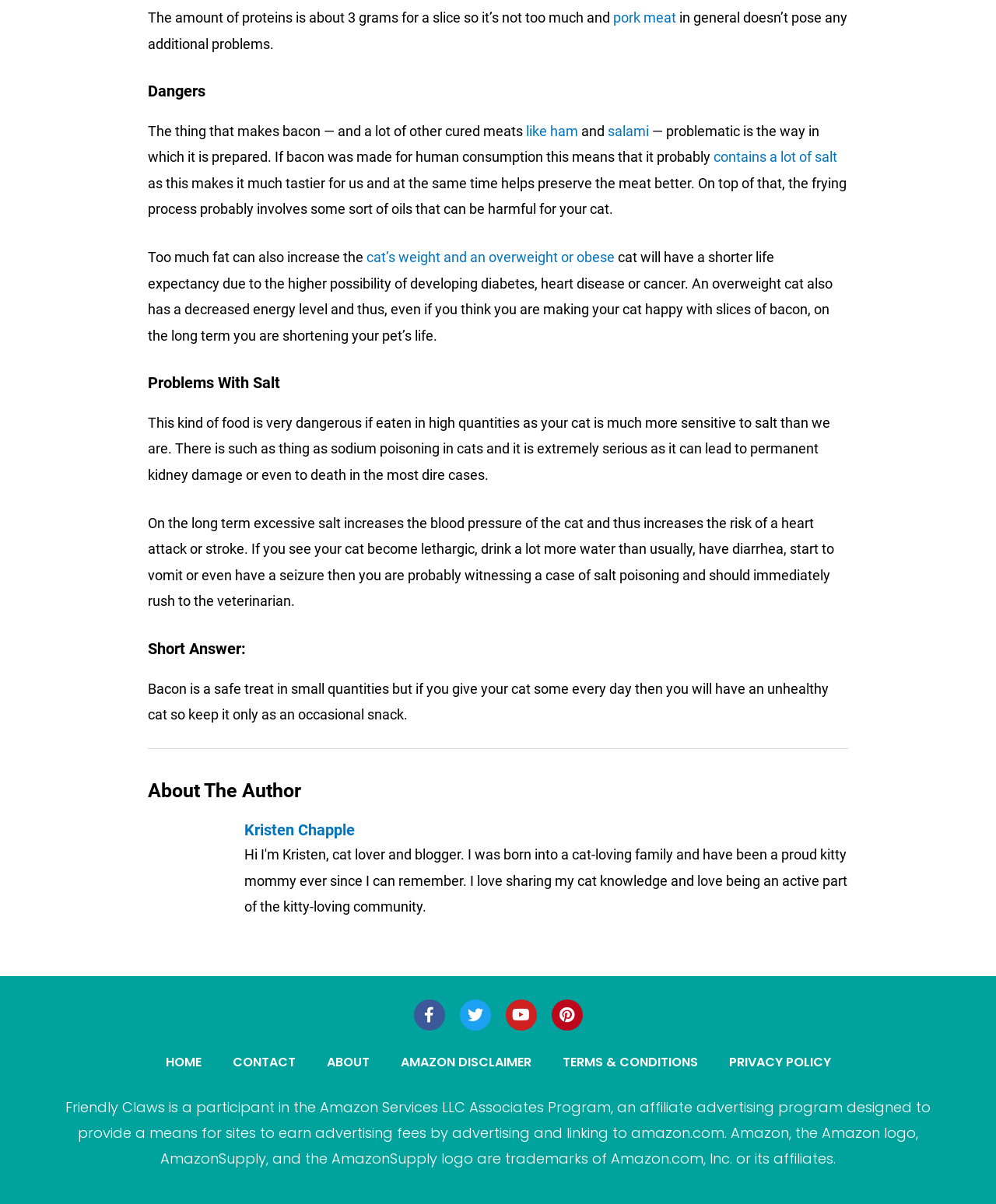Based on the element description: "Terms & Conditions", identify the bounding box coordinates for this UI element. The coordinates must be four float numbers between 0 and 1, listed as [left, top, right, bottom].

[0.549, 0.869, 0.716, 0.896]